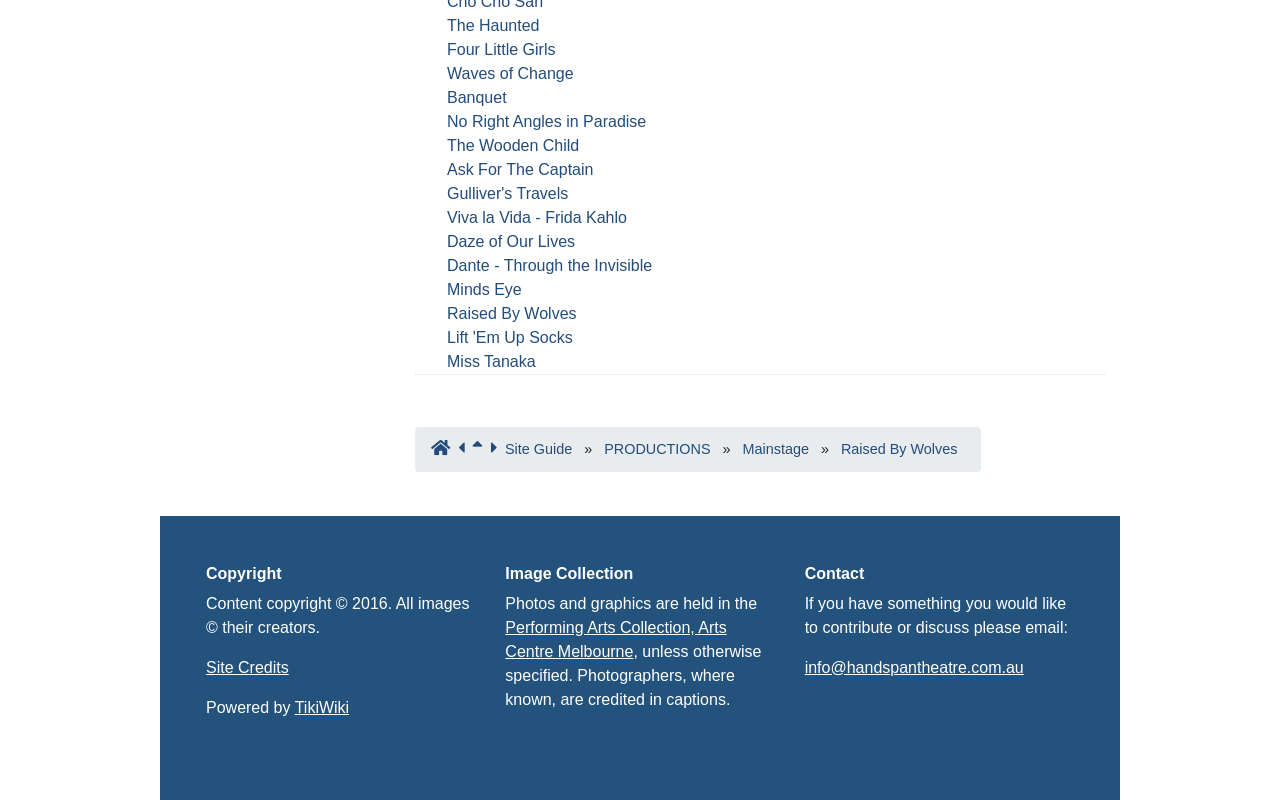Can you show the bounding box coordinates of the region to click on to complete the task described in the instruction: "View 'Raised By Wolves'"?

[0.657, 0.551, 0.748, 0.571]